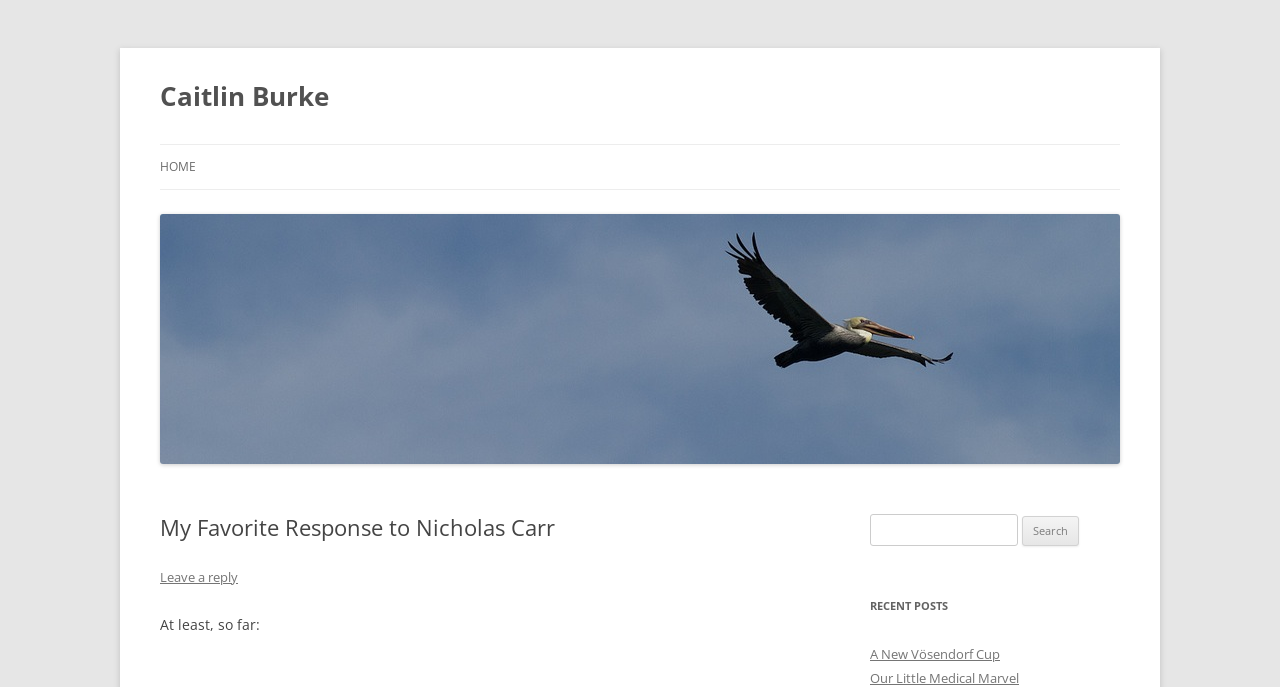Locate the bounding box coordinates of the element I should click to achieve the following instruction: "Read recent posts".

[0.68, 0.865, 0.875, 0.9]